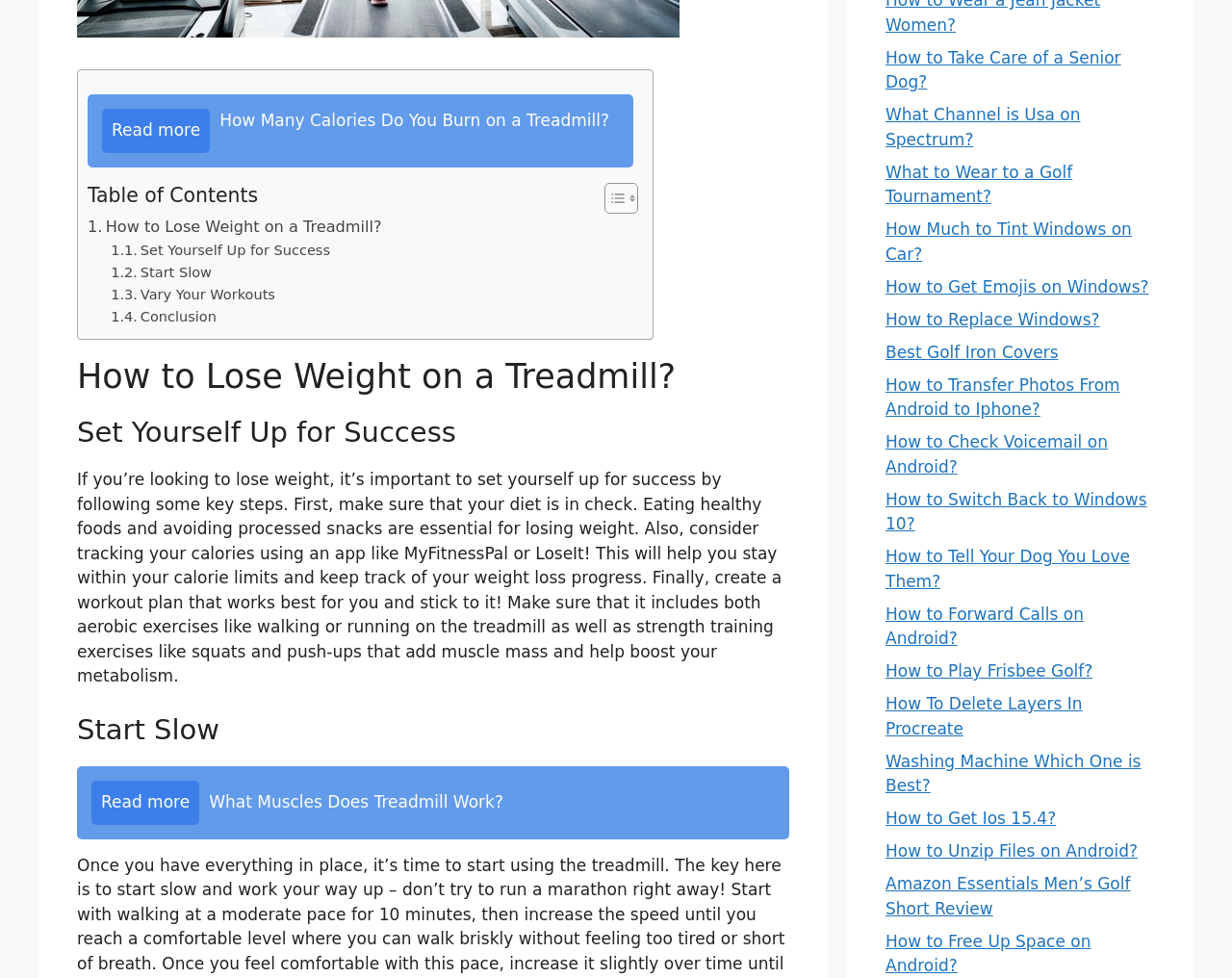Using floating point numbers between 0 and 1, provide the bounding box coordinates in the format (top-left x, top-left y, bottom-right x, bottom-right y). Locate the UI element described here: Start Slow

[0.09, 0.267, 0.172, 0.29]